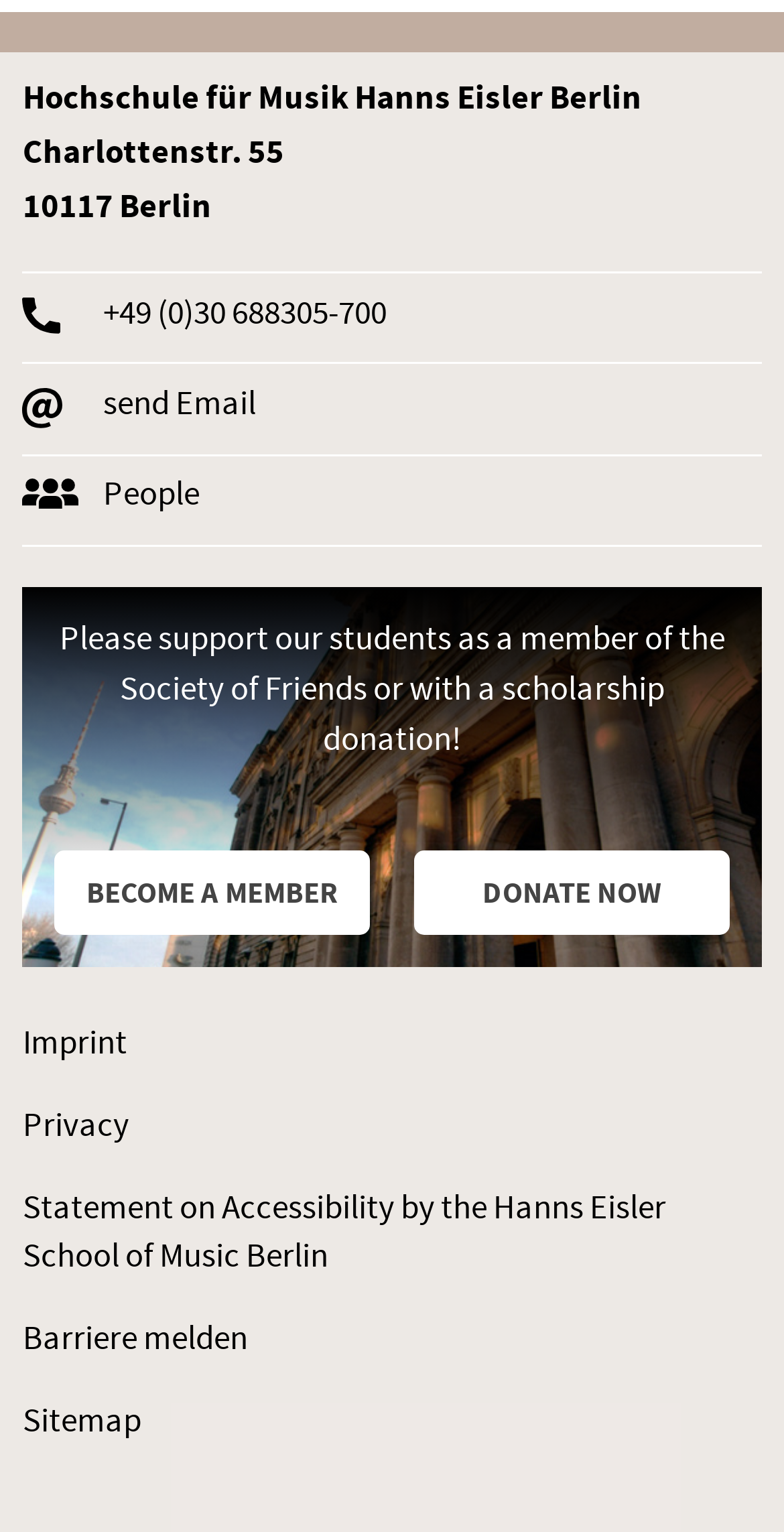Answer succinctly with a single word or phrase:
What is the name of the music school?

Hochschule für Musik Hanns Eisler Berlin